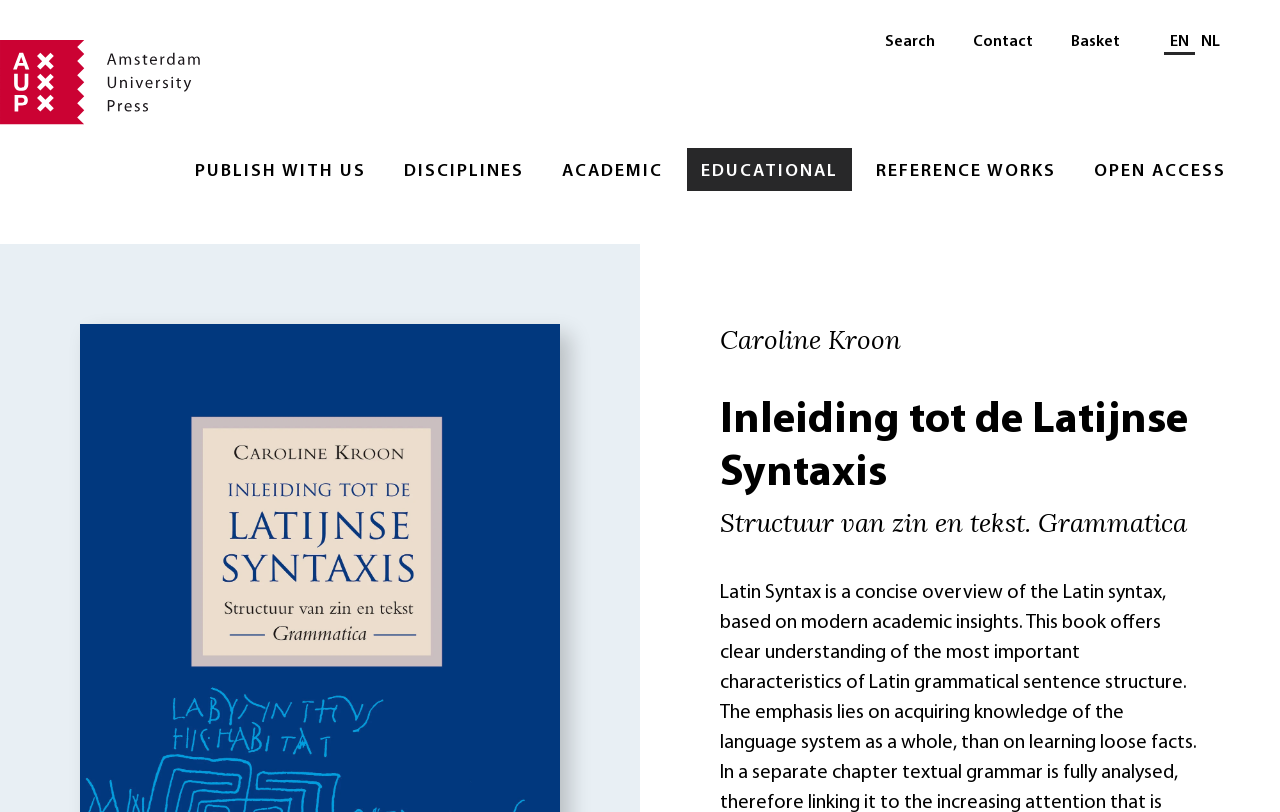Provide the bounding box coordinates of the UI element that matches the description: "Publish with Us".

[0.141, 0.182, 0.297, 0.235]